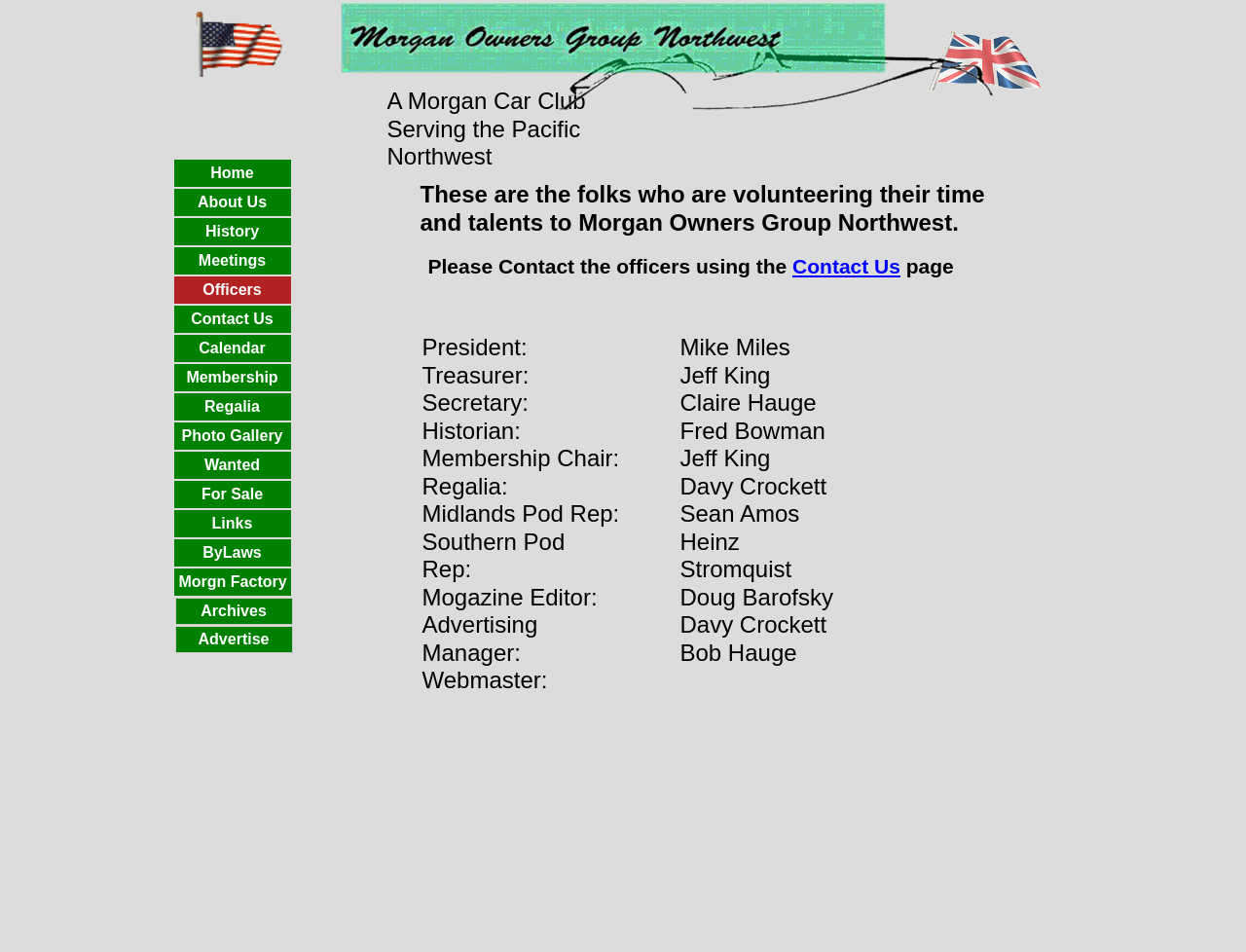Specify the bounding box coordinates of the region I need to click to perform the following instruction: "Check the 'Officers' page". The coordinates must be four float numbers in the range of 0 to 1, i.e., [left, top, right, bottom].

[0.139, 0.29, 0.233, 0.321]